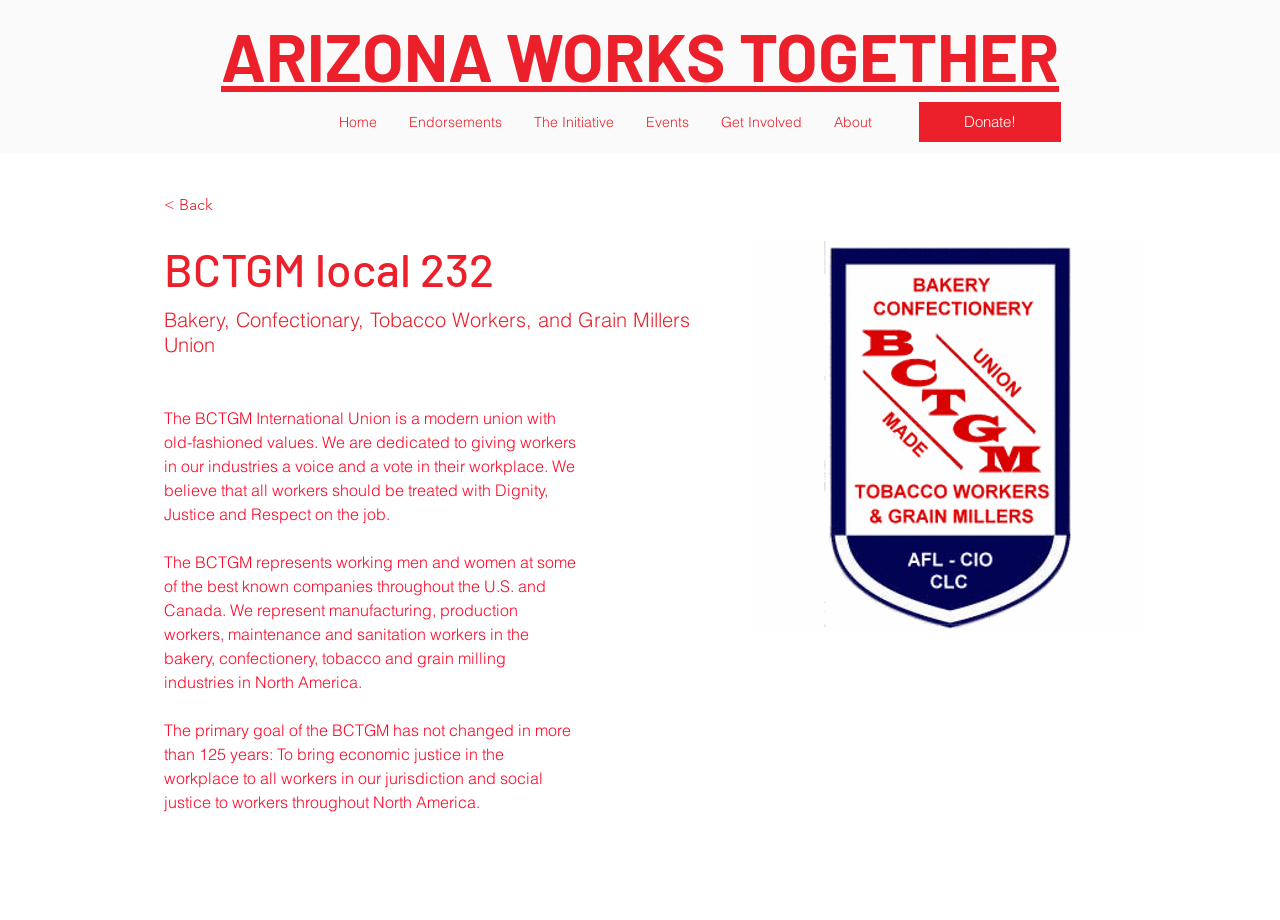Please mark the bounding box coordinates of the area that should be clicked to carry out the instruction: "Click on the 'some of the best known companies' link".

[0.128, 0.6, 0.453, 0.648]